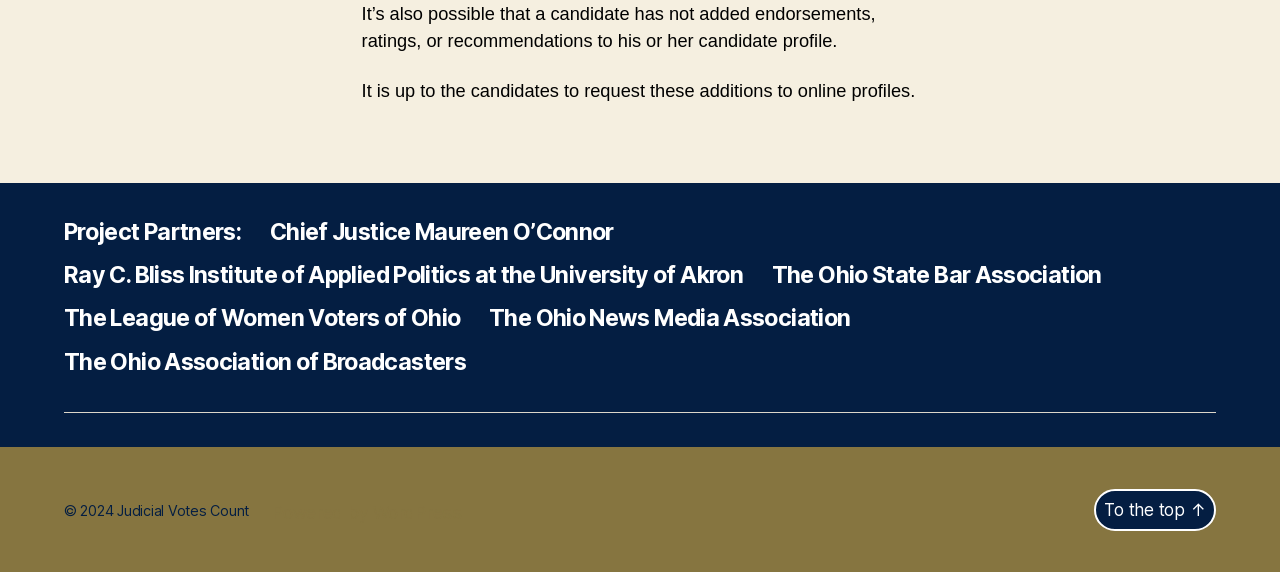Refer to the screenshot and answer the following question in detail:
What is the copyright year of the website?

The StaticText element with the text '© 2024' indicates the copyright year of the website, which is 2024.